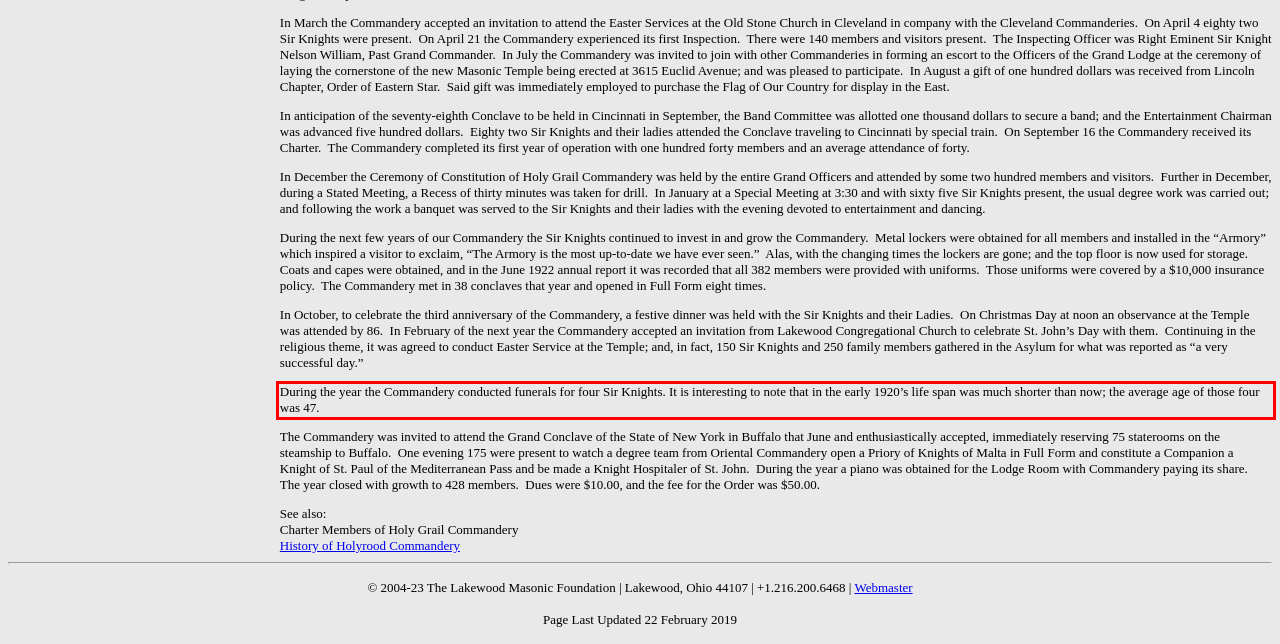Given a screenshot of a webpage with a red bounding box, please identify and retrieve the text inside the red rectangle.

During the year the Commandery conducted funerals for four Sir Knights. It is interesting to note that in the early 1920’s life span was much shorter than now; the average age of those four was 47.